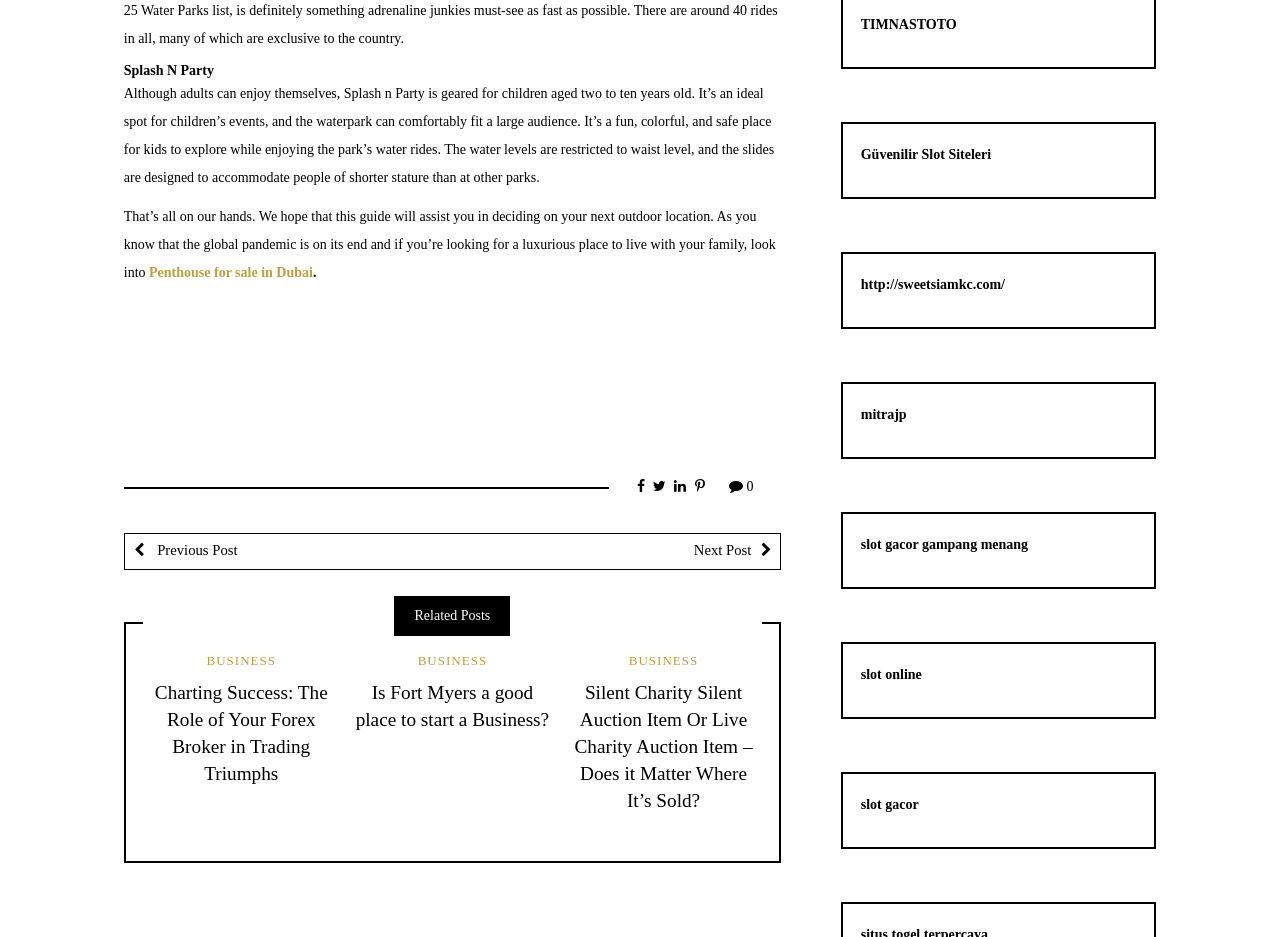Identify the bounding box coordinates of the clickable region necessary to fulfill the following instruction: "Click on 'Next Post'". The bounding box coordinates should be four float numbers between 0 and 1, i.e., [left, top, right, bottom].

[0.353, 0.57, 0.609, 0.607]